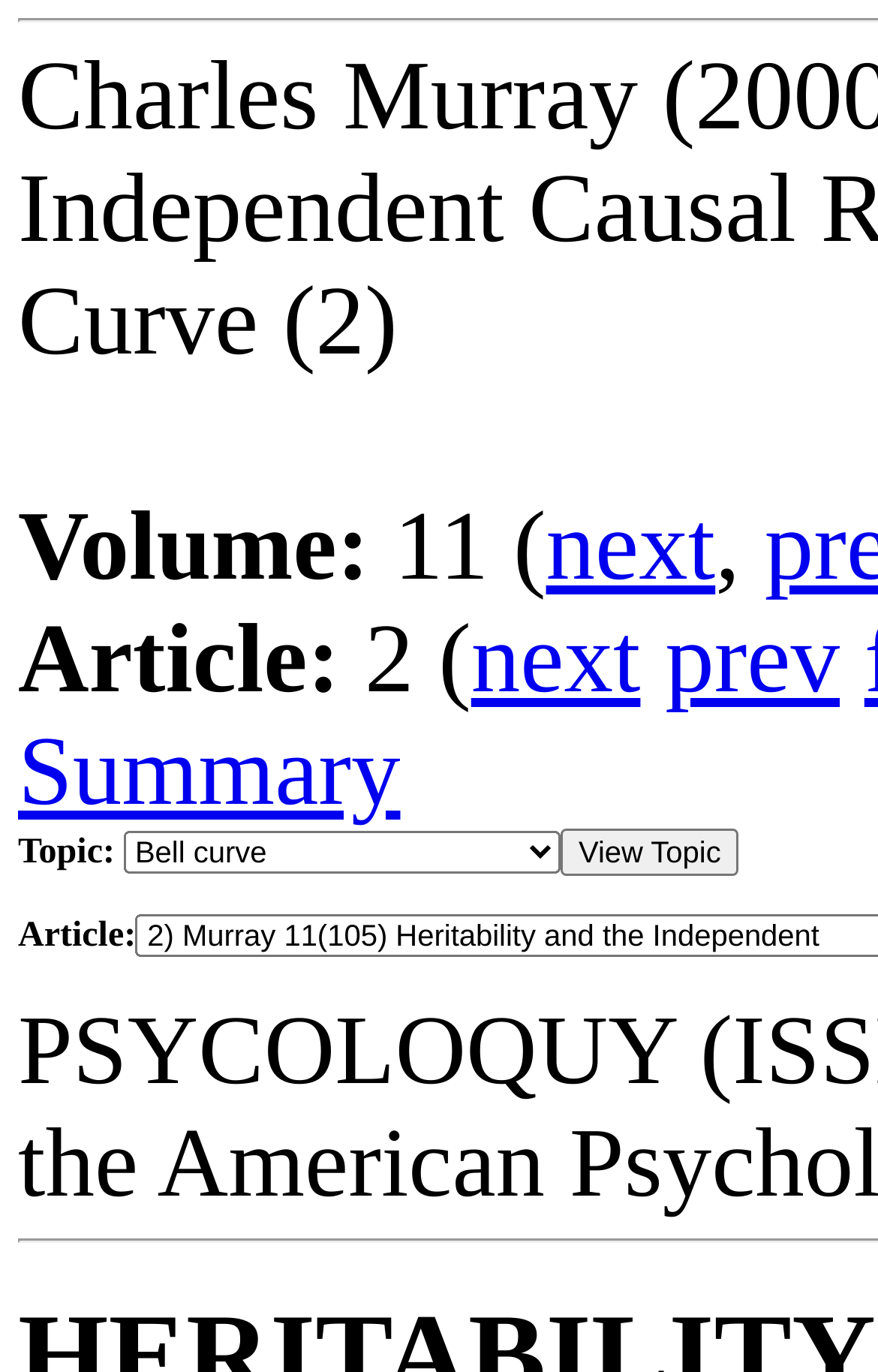Identify the coordinates of the bounding box for the element described below: "next". Return the coordinates as four float numbers between 0 and 1: [left, top, right, bottom].

[0.537, 0.441, 0.729, 0.52]